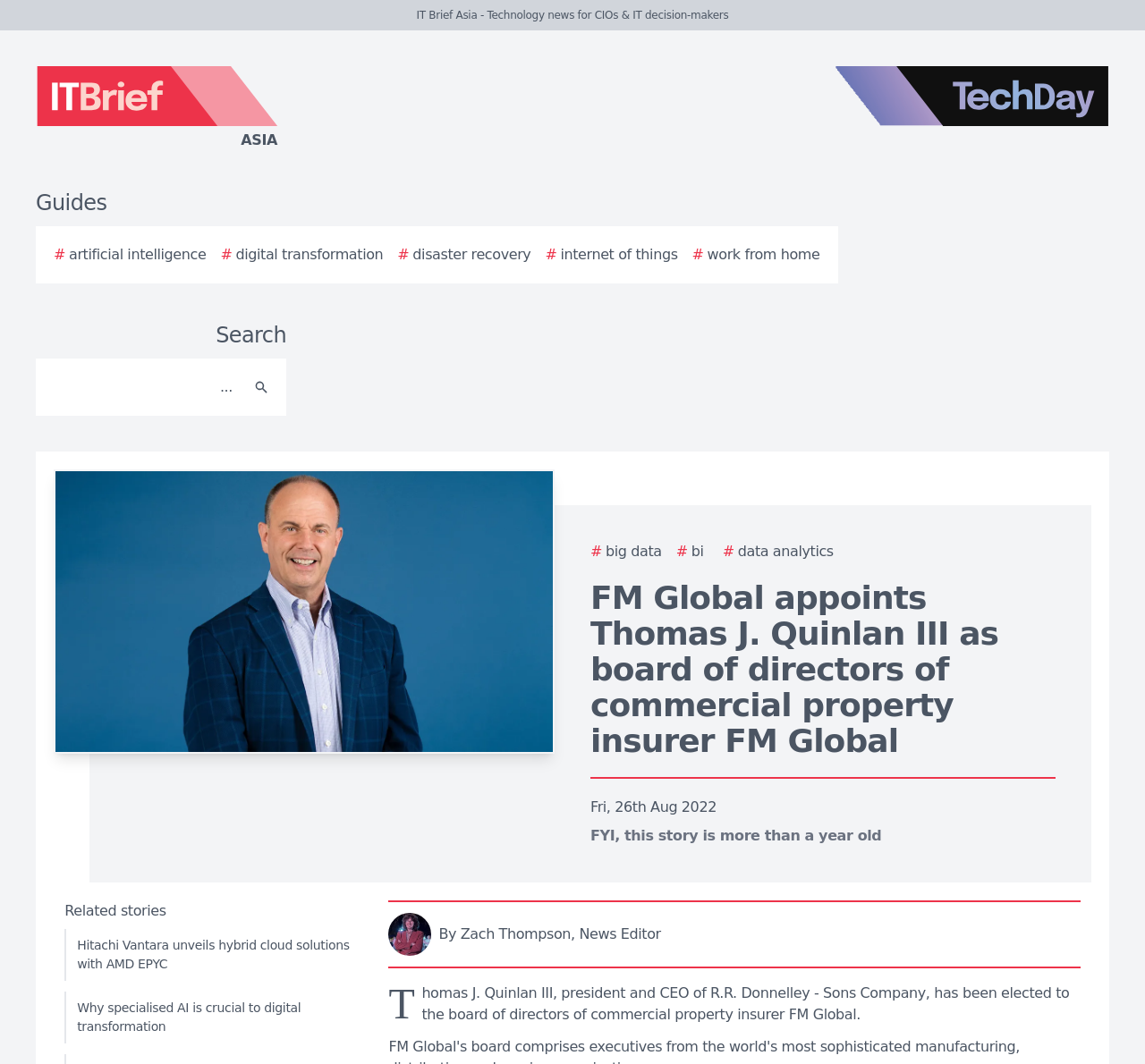What is the topic of the related story 'Why specialised AI is crucial to digital transformation'?
Answer the question with a single word or phrase by looking at the picture.

AI and digital transformation